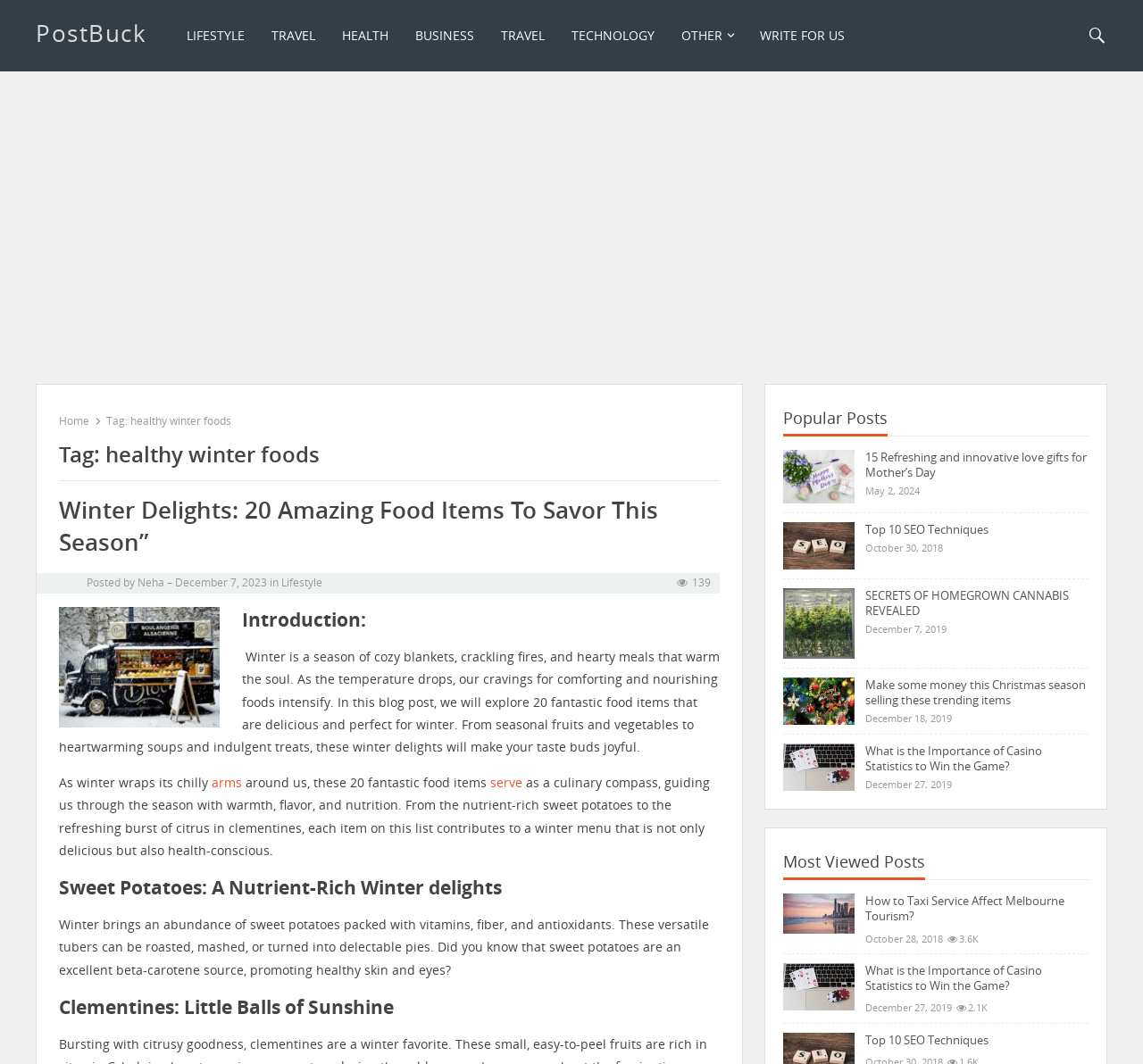Please determine the primary heading and provide its text.

Tag: healthy winter foods